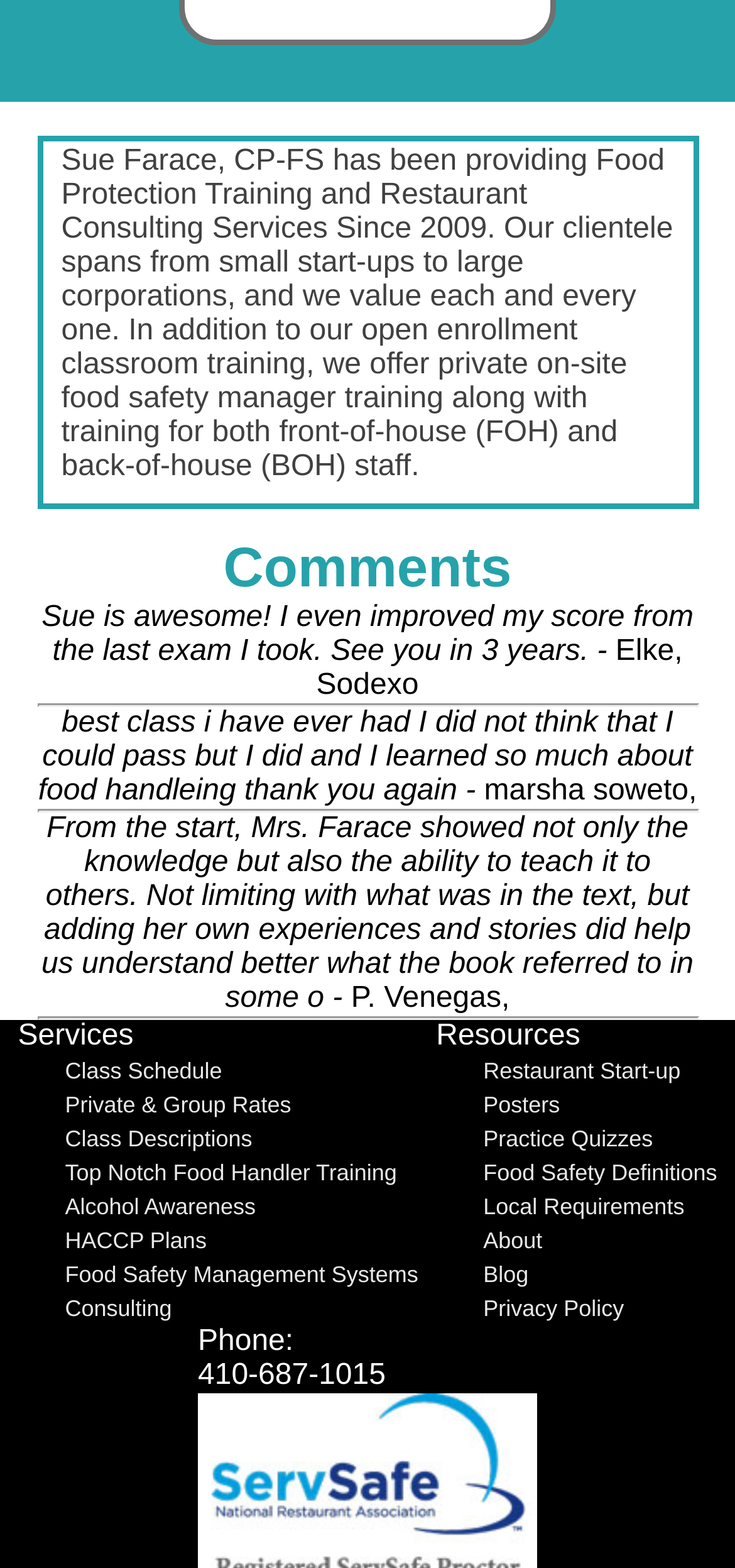What is the profession of Sue Farace?
Look at the screenshot and give a one-word or phrase answer.

Food Protection Trainer